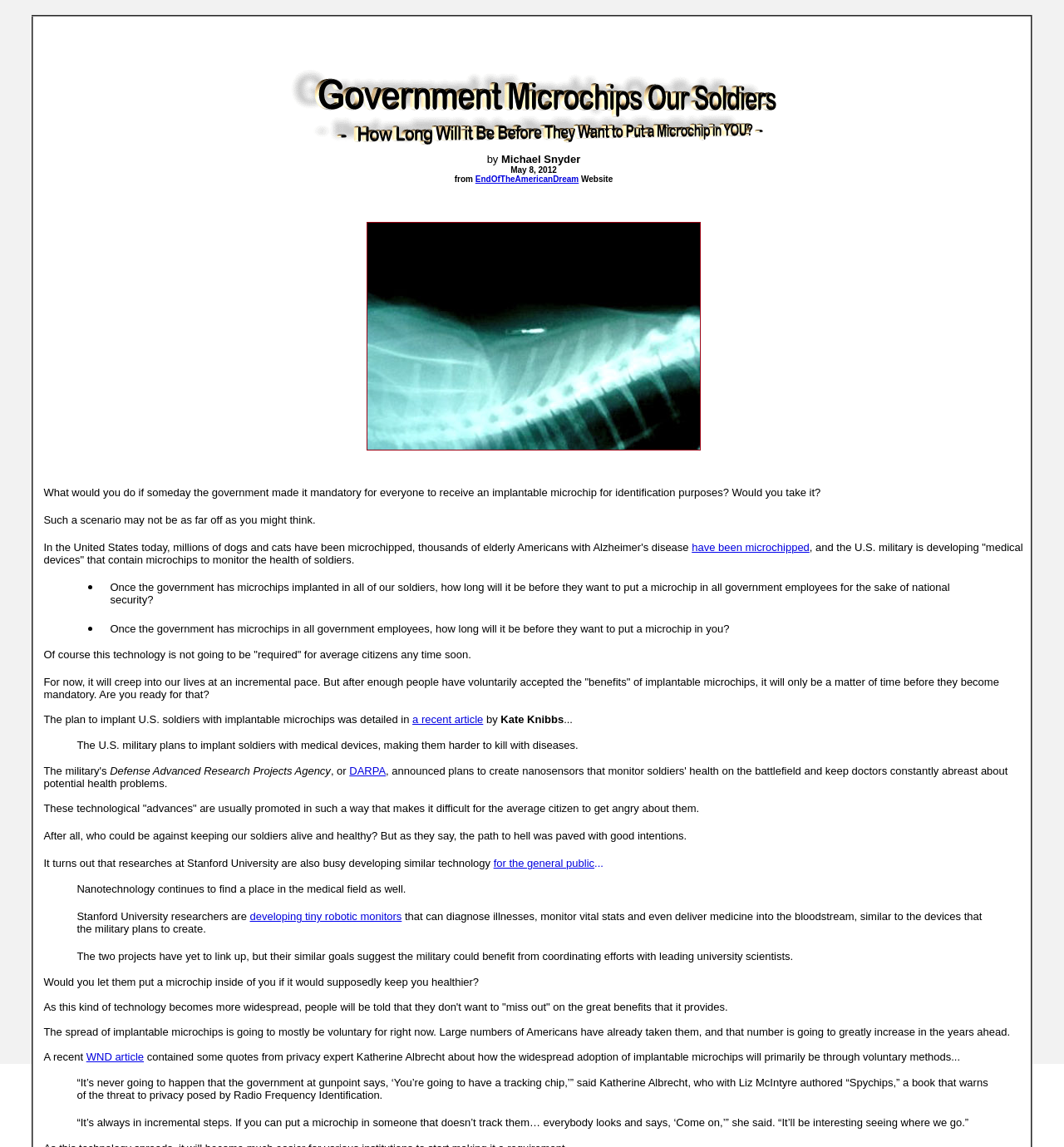Can you pinpoint the bounding box coordinates for the clickable element required for this instruction: "Learn more about implantable microchips from the link"? The coordinates should be four float numbers between 0 and 1, i.e., [left, top, right, bottom].

[0.65, 0.472, 0.761, 0.483]